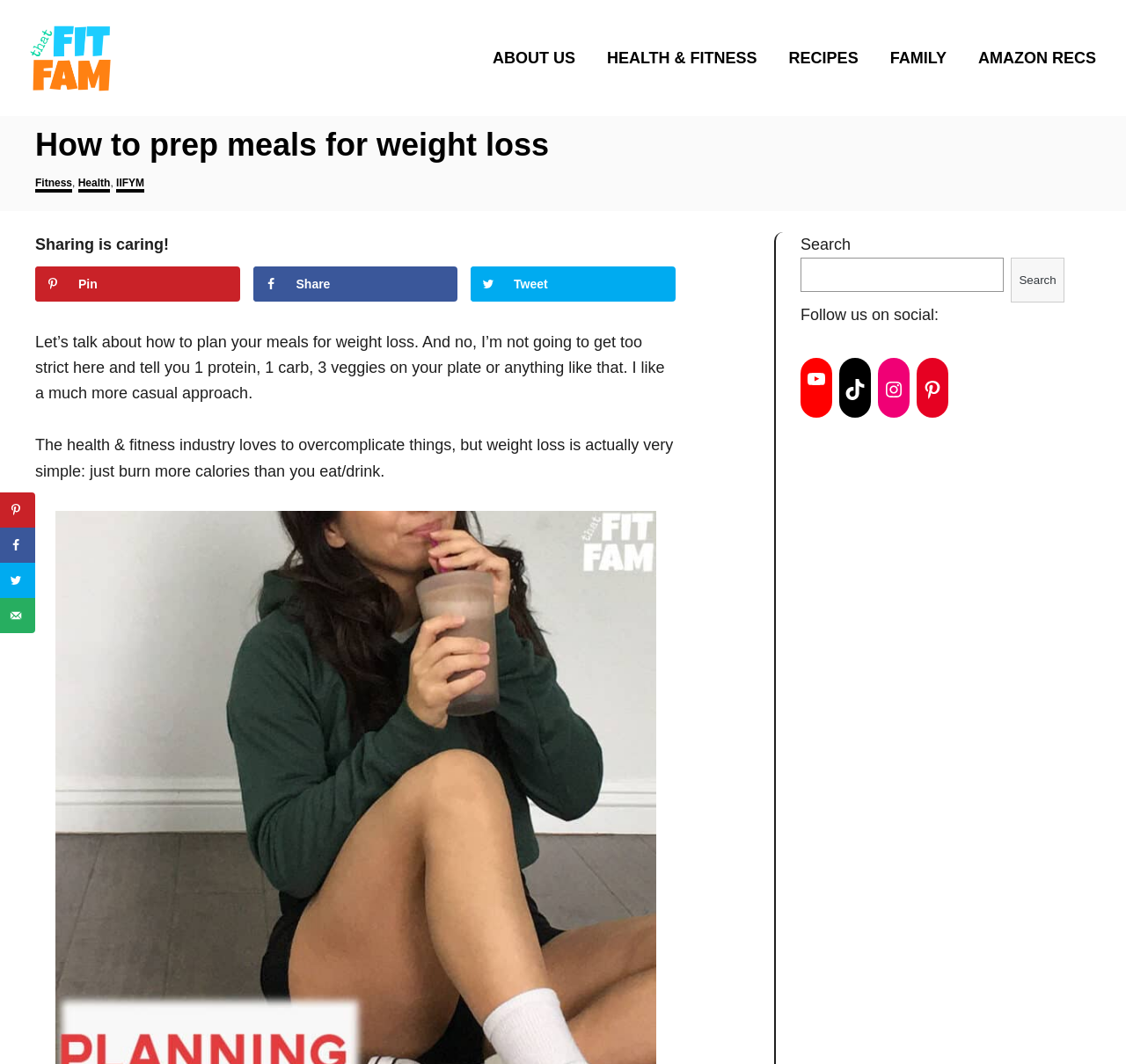Find the bounding box coordinates of the area to click in order to follow the instruction: "Share on Facebook".

[0.225, 0.251, 0.407, 0.284]